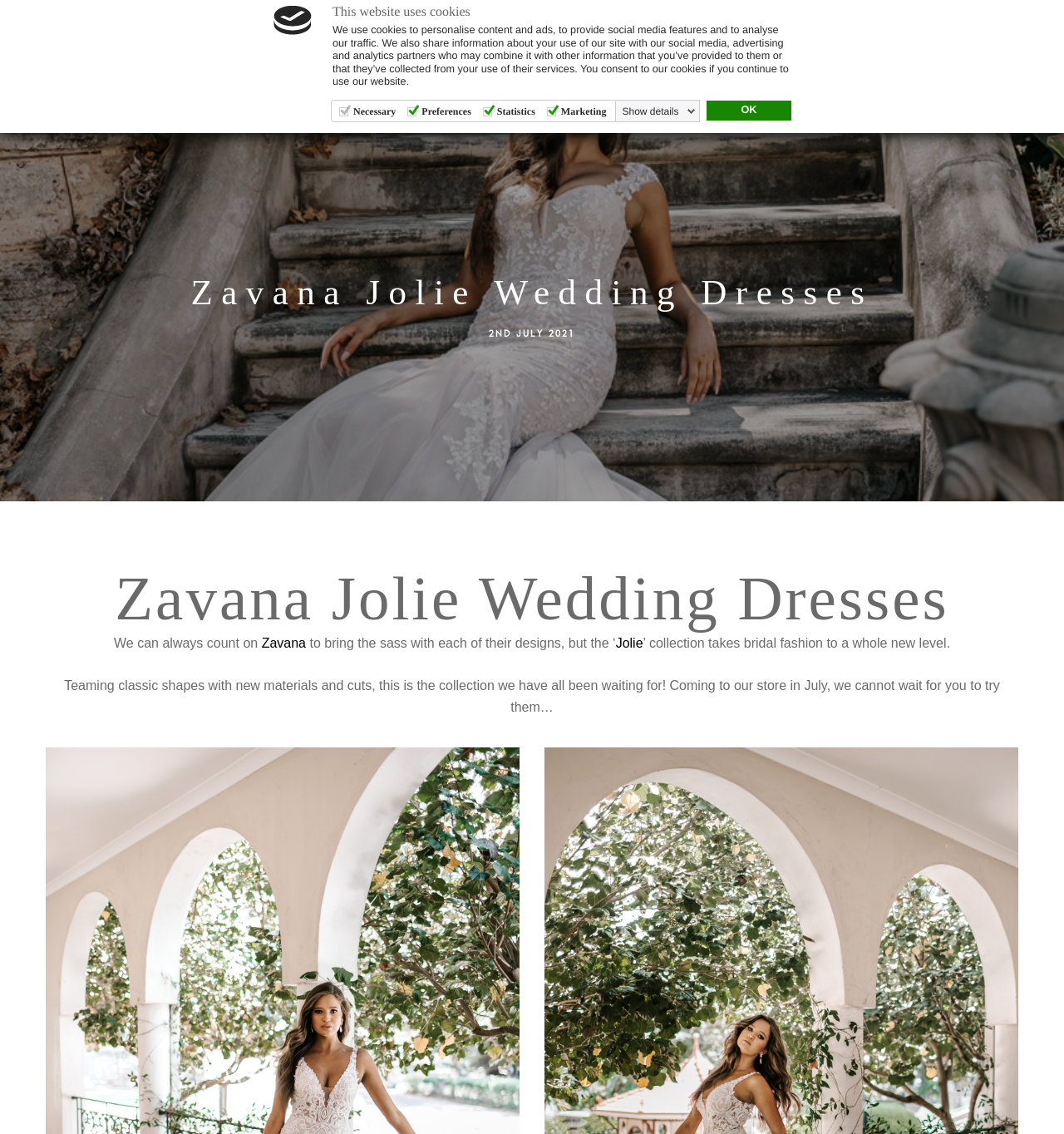Specify the bounding box coordinates (top-left x, top-left y, bottom-right x, bottom-right y) of the UI element in the screenshot that matches this description: parent_node: HOME

[0.066, 0.016, 0.246, 0.059]